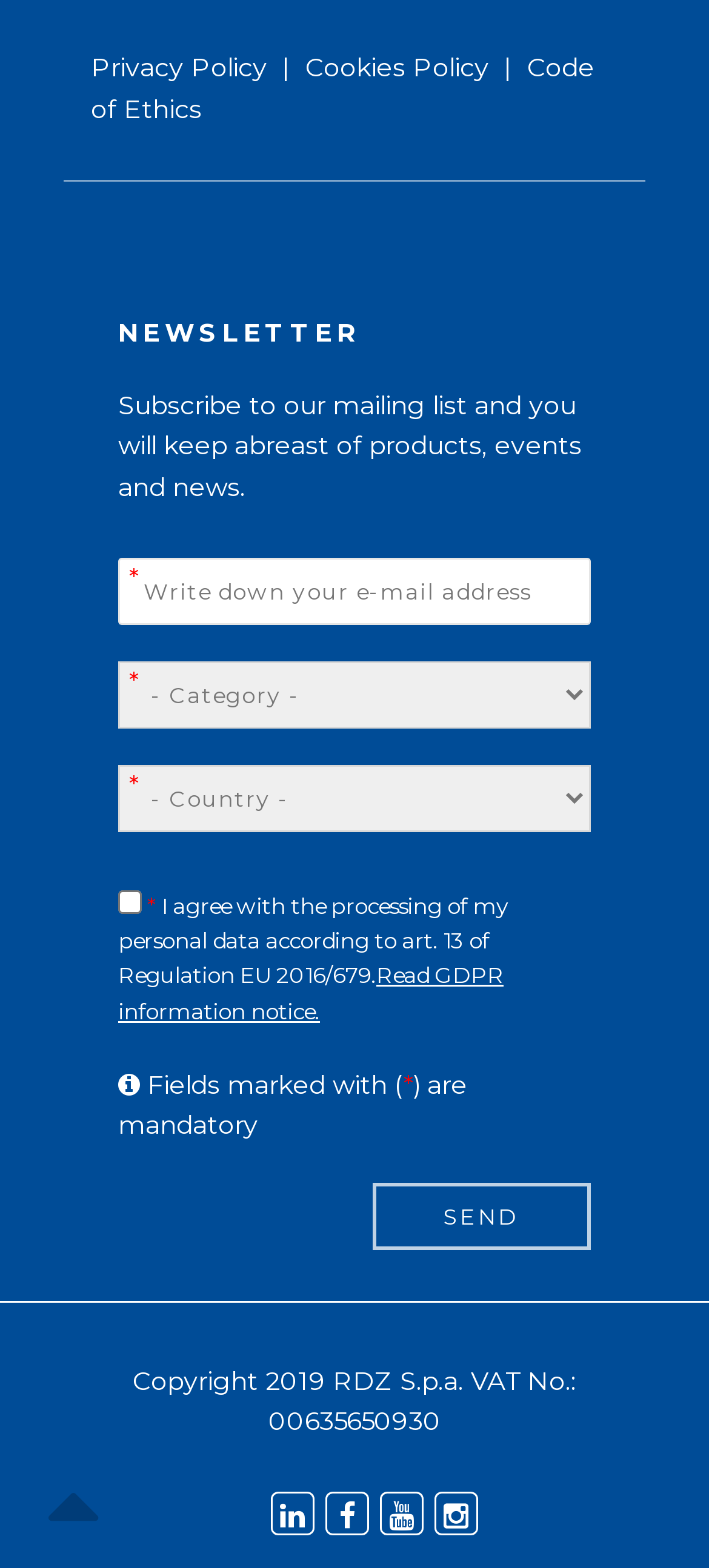Identify the coordinates of the bounding box for the element that must be clicked to accomplish the instruction: "Subscribe to the newsletter".

[0.167, 0.202, 0.833, 0.224]